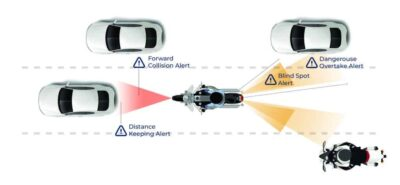Break down the image and describe each part extensively.

This image illustrates the advanced safety features of Sulmi's Rider Assist technology, designed specifically for motorcycle riders. It visually depicts various alerts that enhance rider safety in traffic situations. 

At the center of the image, a motorcycle is shown, equipped with systems to monitor its surroundings. Surrounding the motorcycle are several cars, demonstrating the typical urban or highway environment. The alerts highlighted include:

- **Forward Collision Alert**: Indicating a warning for potential frontal impacts with vehicles ahead.
- **Distance Keeping Alert**: Helping riders maintain a safe distance from the vehicle in front.
- **Blind Spot Alert**: A signaling mechanism to warn riders of vehicles approaching from behind or in adjacent lanes.
- **Dangerous Overtake Alert**: A cautionary signal for unsafe passing scenarios.

The graphic's layout emphasizes the proactive nature of the technology, illustrating how it uses detailed monitoring and alert systems to keep riders aware and secure while navigating traffic. This rider-centric approach is aimed at enhancing overall safety by integrating cutting-edge technology with the unique needs of motorcyclists.